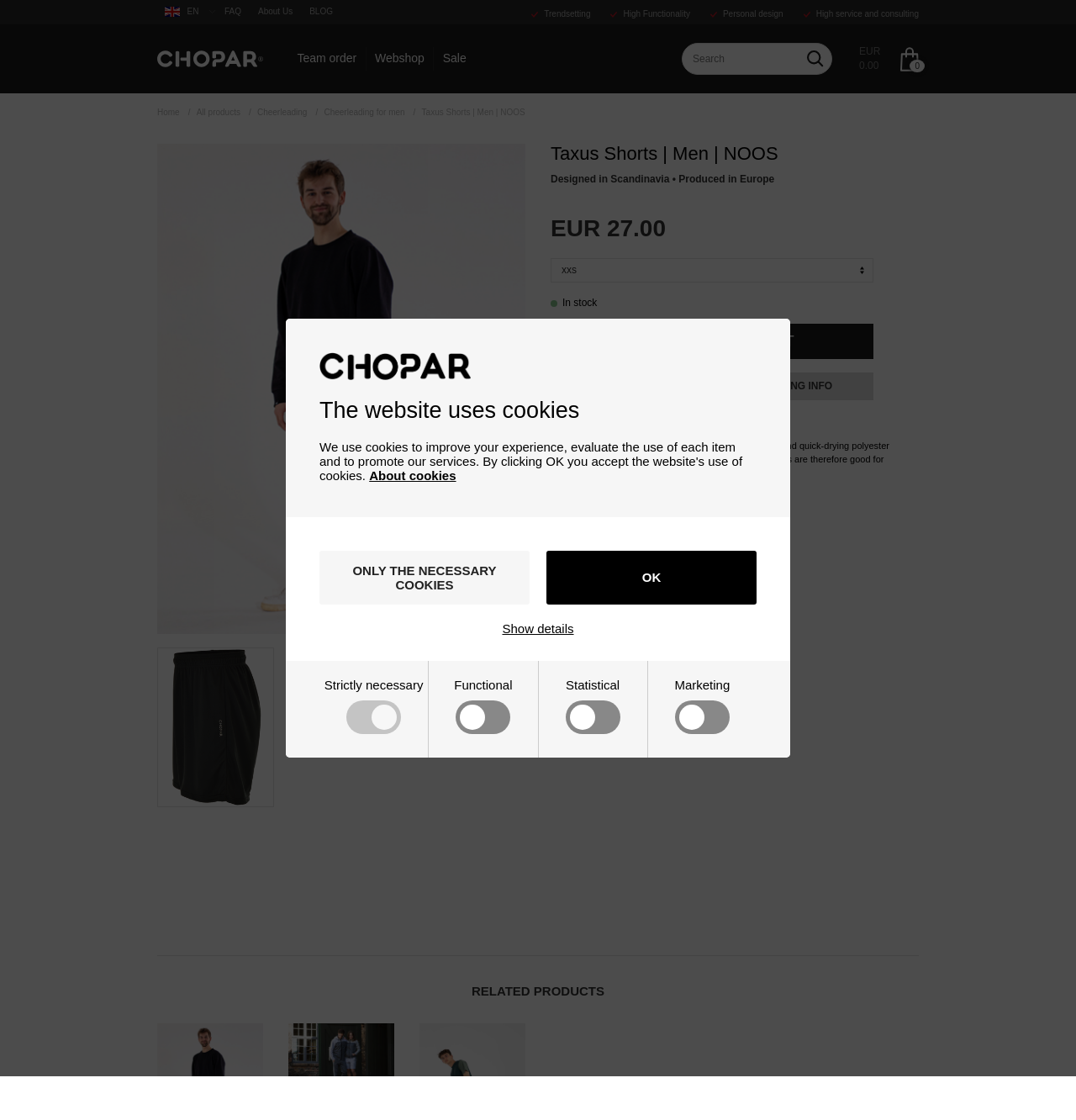Please identify the coordinates of the bounding box that should be clicked to fulfill this instruction: "View sale".

[0.403, 0.042, 0.441, 0.063]